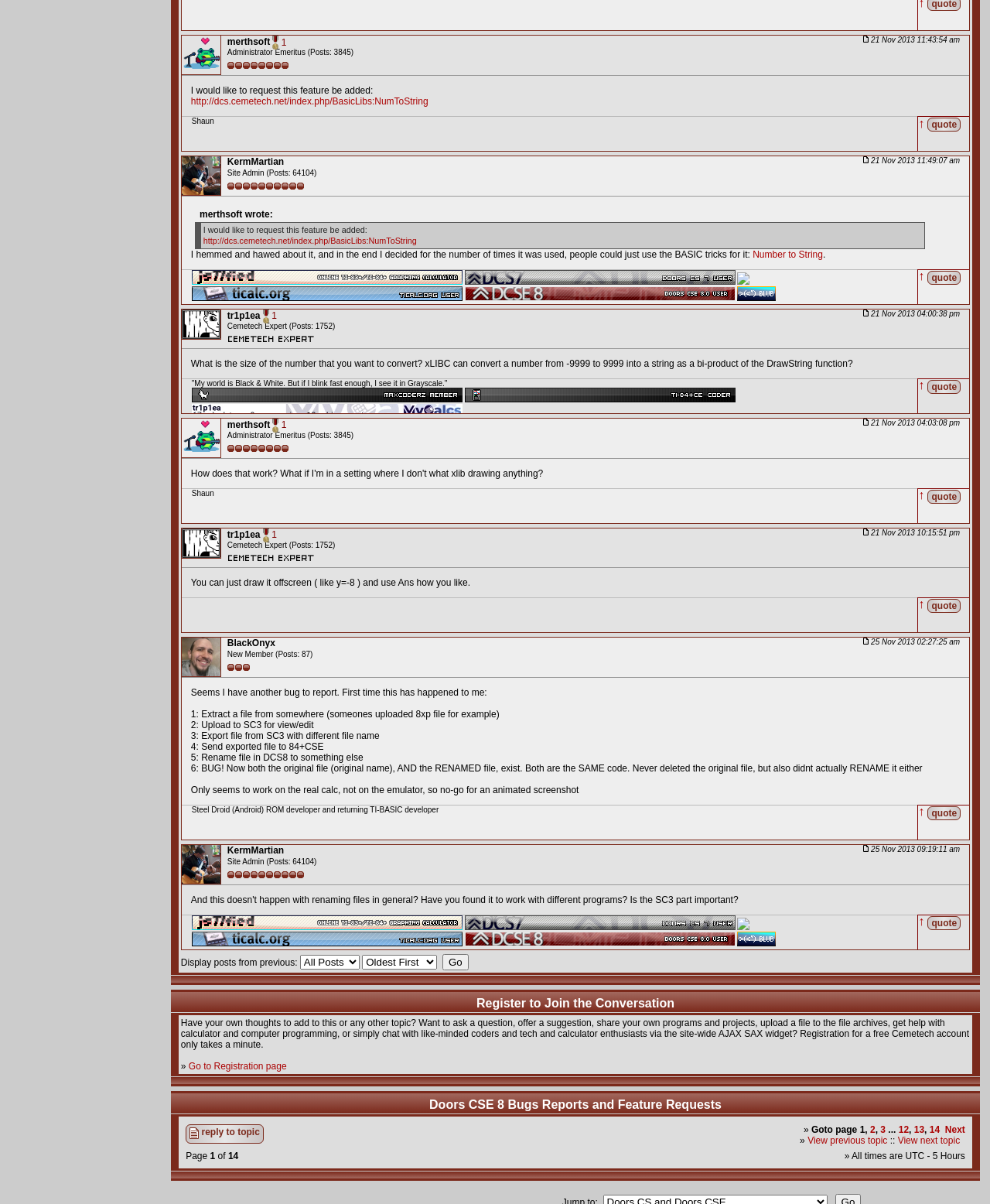Please locate the bounding box coordinates of the element that should be clicked to achieve the given instruction: "Go to Fields Institute Home".

None